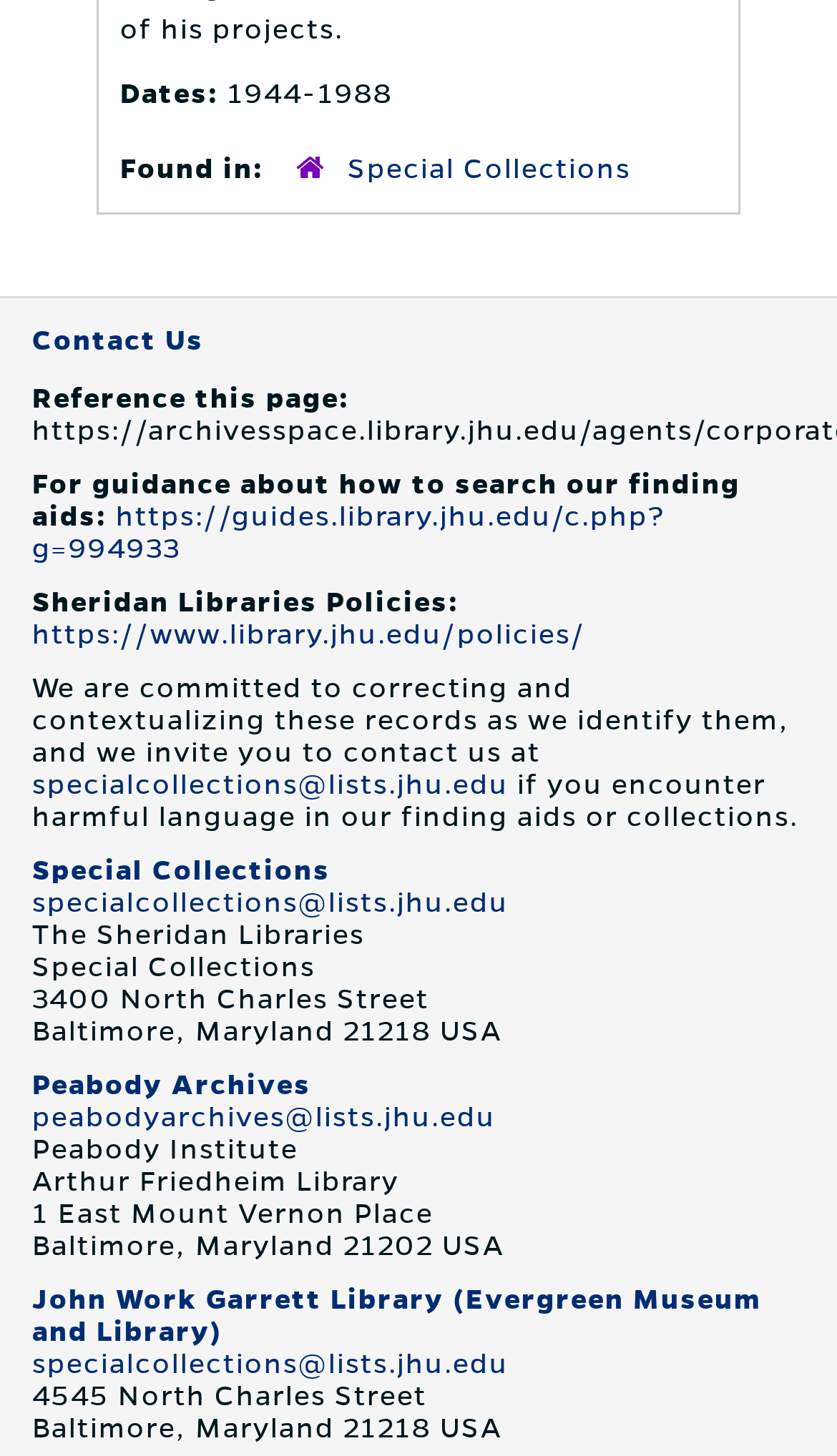Answer this question using a single word or a brief phrase:
How many libraries are listed on this webpage?

4